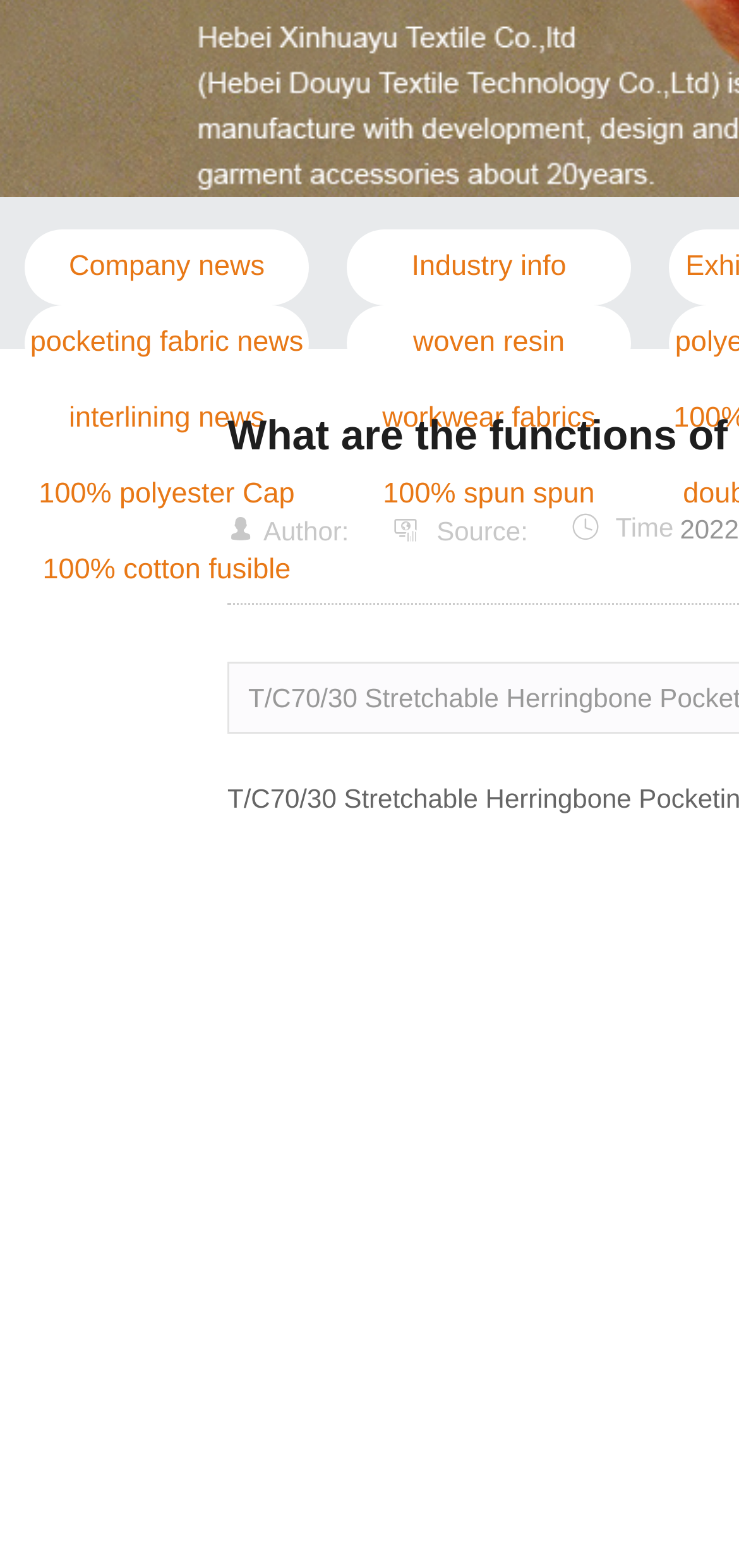Provide the bounding box coordinates of the HTML element this sentence describes: "Jonang Kalachakra Ngondro".

None